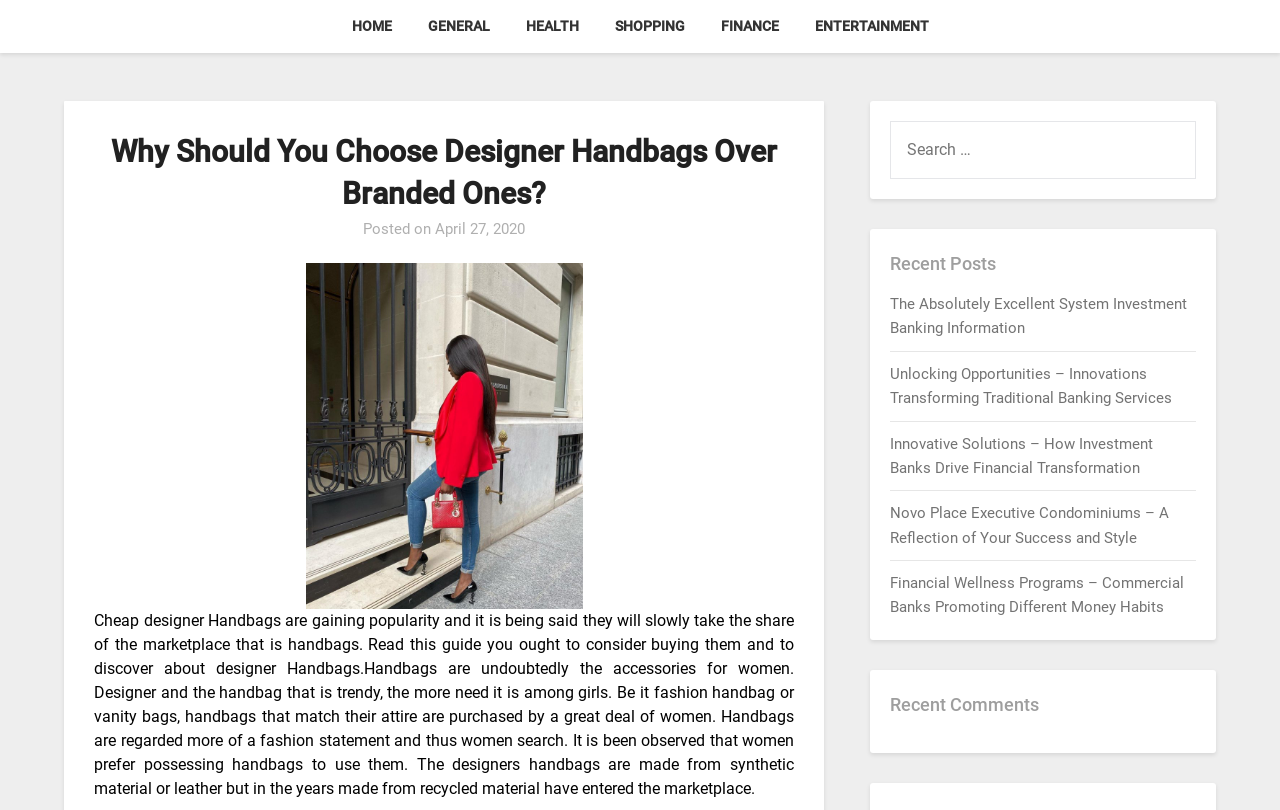Can you specify the bounding box coordinates for the region that should be clicked to fulfill this instruction: "read recent post about investment banking".

[0.696, 0.364, 0.928, 0.417]